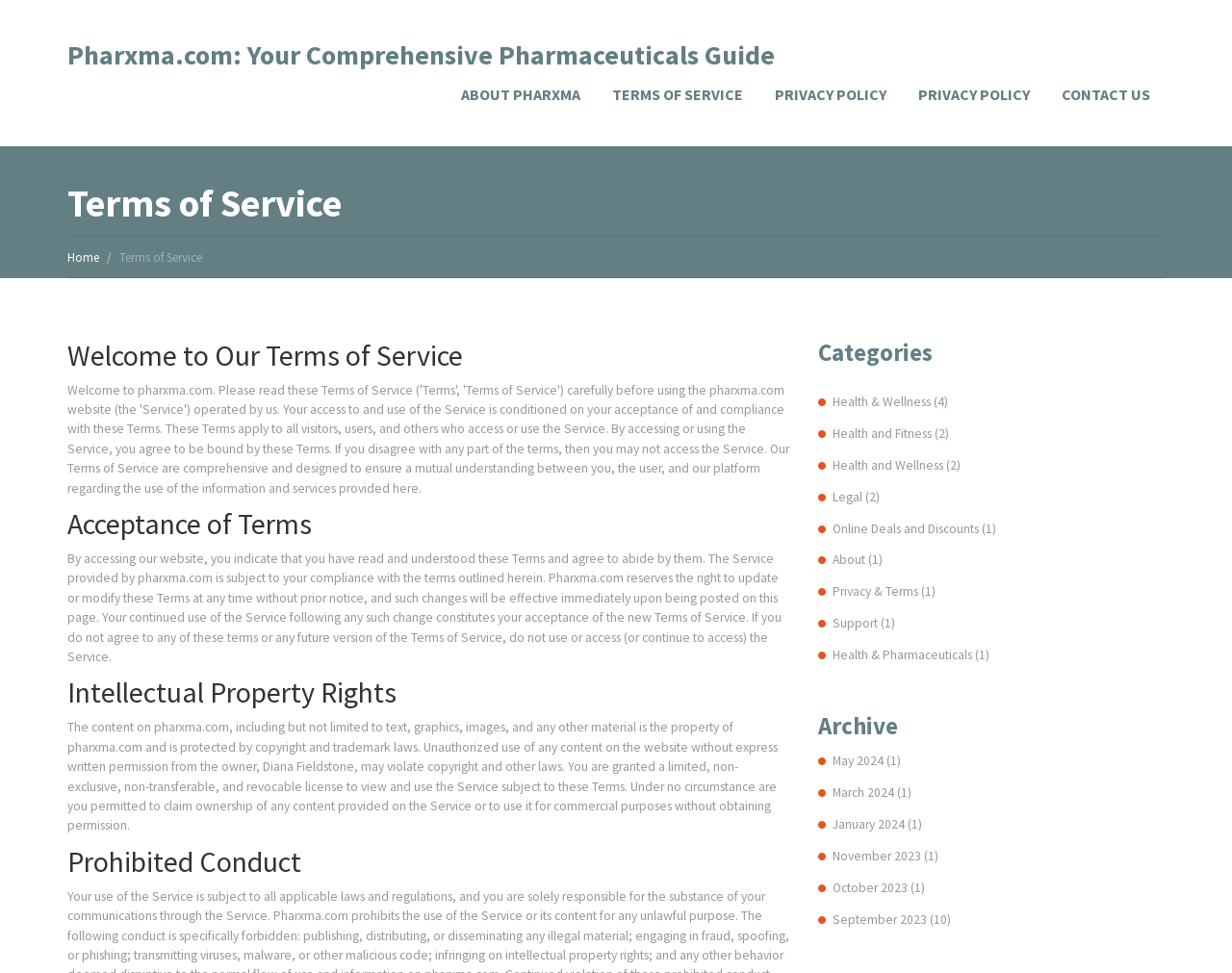What is protected by copyright and trademark laws?
Please use the visual content to give a single word or phrase answer.

Content on pharxma.com